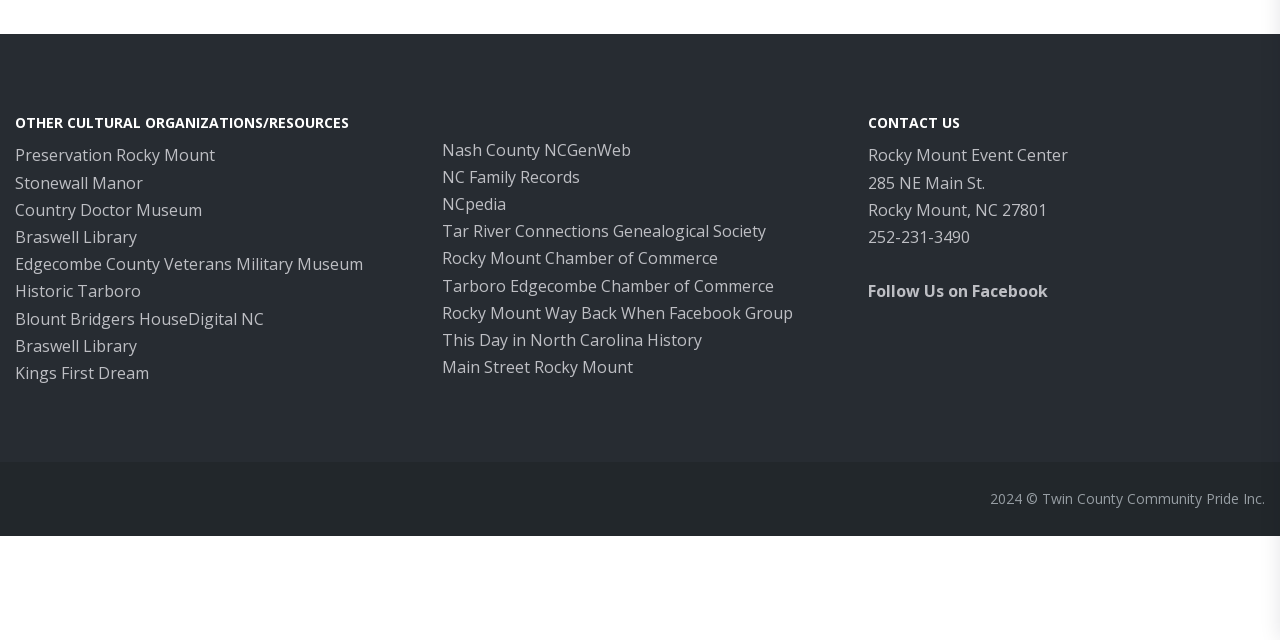Given the element description "Tarboro Edgecombe Chamber of Commerce" in the screenshot, predict the bounding box coordinates of that UI element.

[0.345, 0.429, 0.604, 0.463]